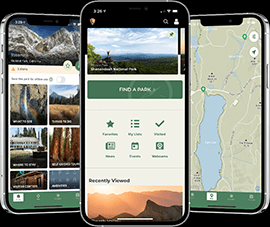Explain the scene depicted in the image, including all details.

The image displays three smartphones featuring the National Park Service (NPS) app interface. The screens showcase various functionalities such as a list of national parks, detailed maps, and user favorites. In the foreground, the app highlights the "FIND A PARK" feature, allowing users to easily locate parks, view their favorites, and access additional information about events and resources. This visual representation emphasizes the app’s user-friendly design and its role as a vital tool for exploring and enjoying America's national parks. A caption accompanying the image encourages visitors to download the official NPS app before their next visit to experience the parks fully.